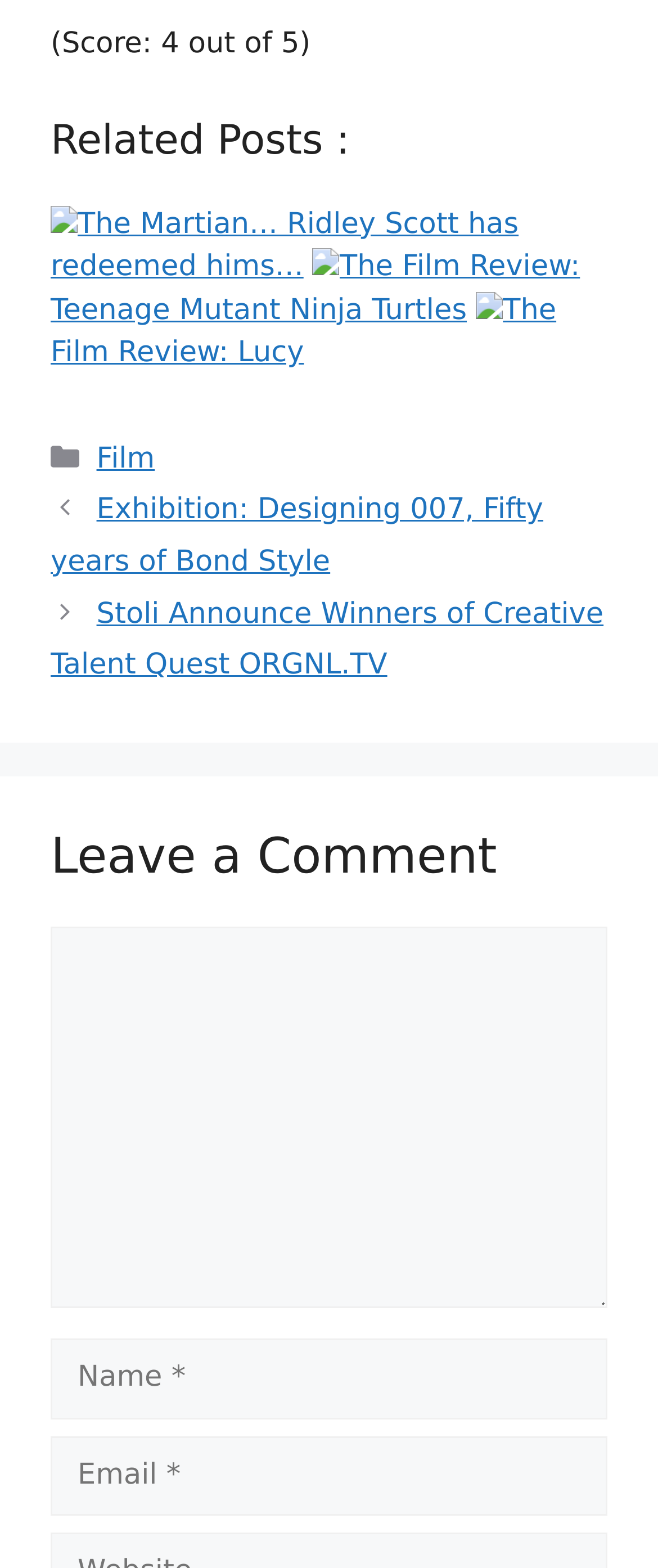Return the bounding box coordinates of the UI element that corresponds to this description: "parent_node: Comment name="author" placeholder="Name *"". The coordinates must be given as four float numbers in the range of 0 and 1, [left, top, right, bottom].

[0.077, 0.854, 0.923, 0.905]